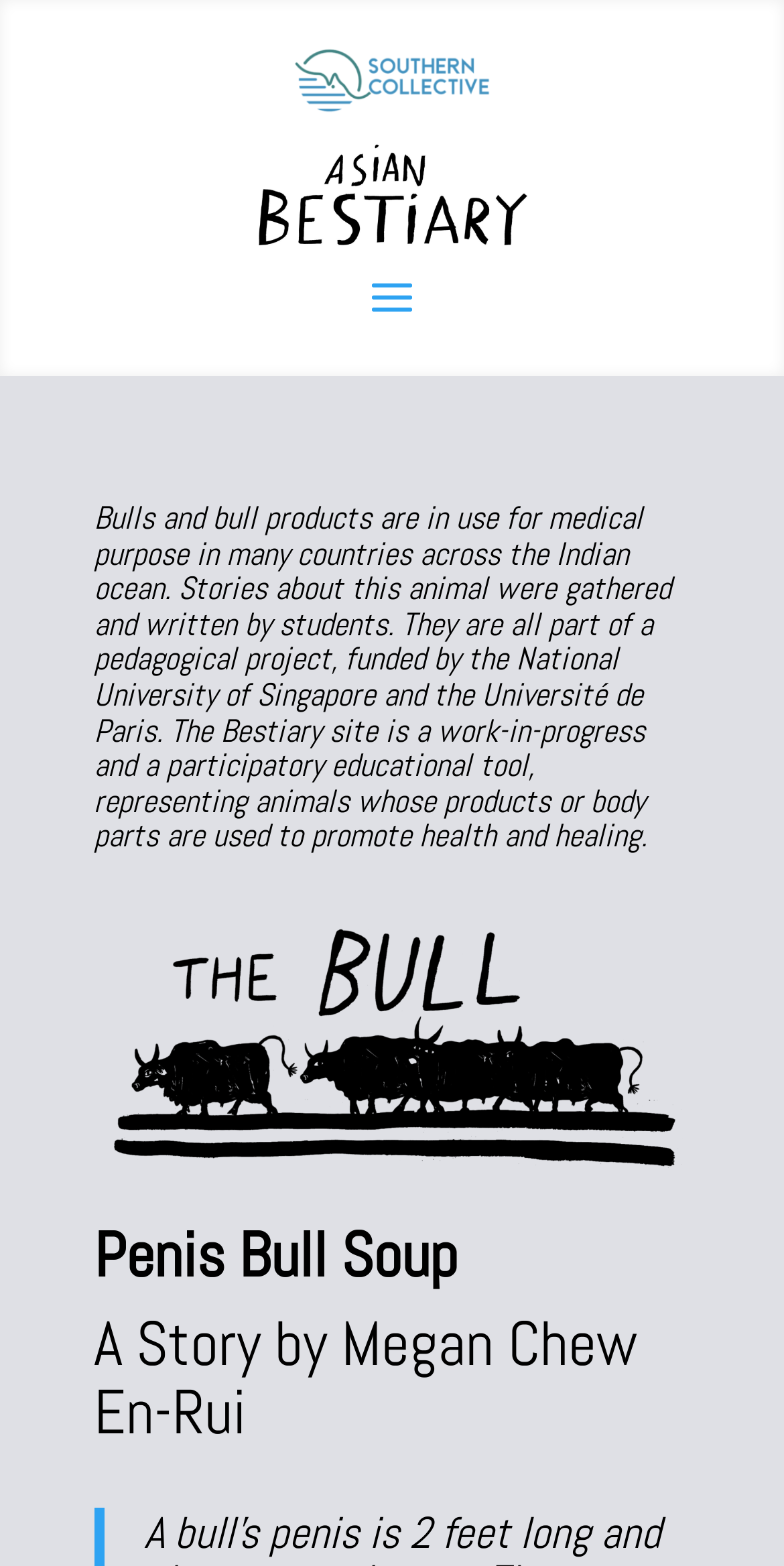What is the topic of the webpage?
Based on the image, give a one-word or short phrase answer.

Asian Bestiary